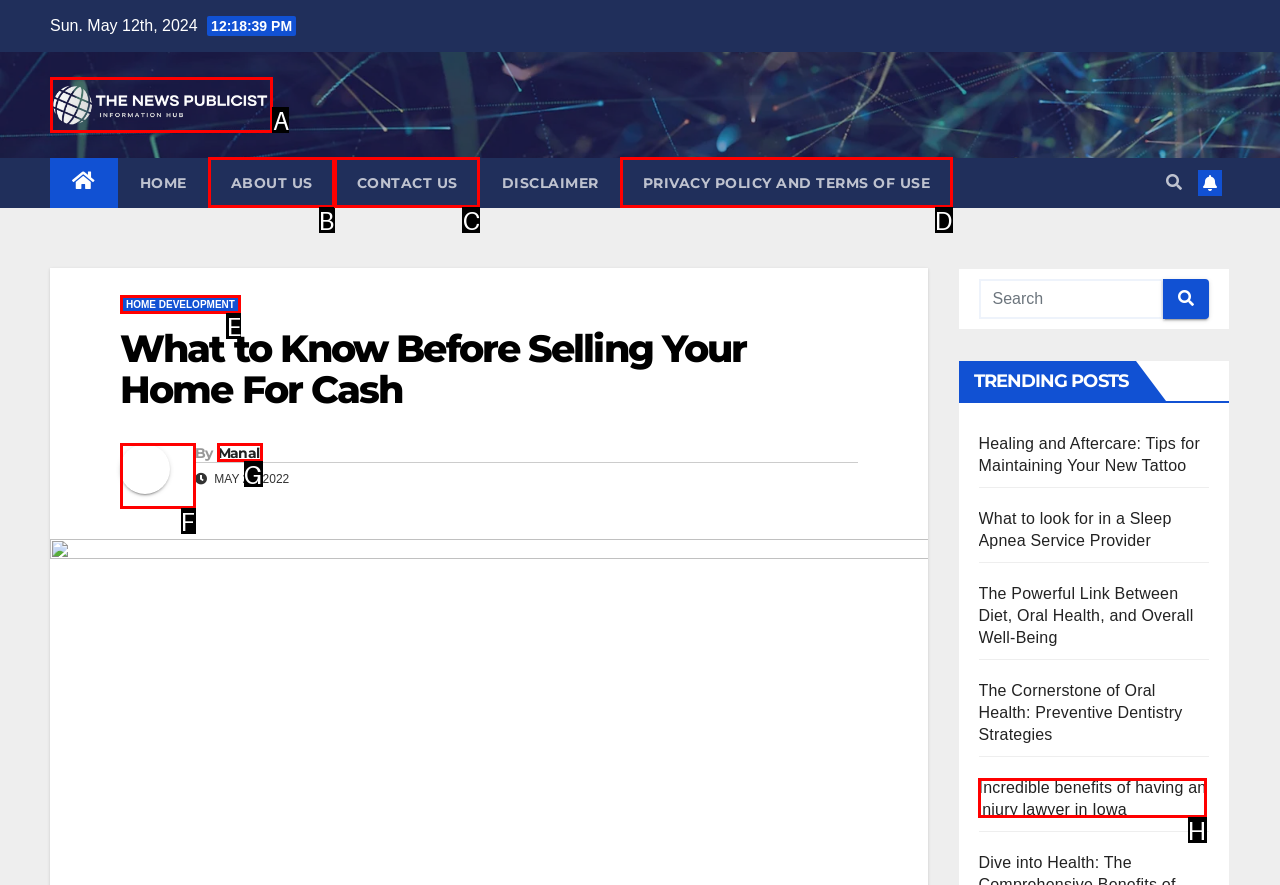Identify the correct choice to execute this task: Visit the ABOUT US page
Respond with the letter corresponding to the right option from the available choices.

B